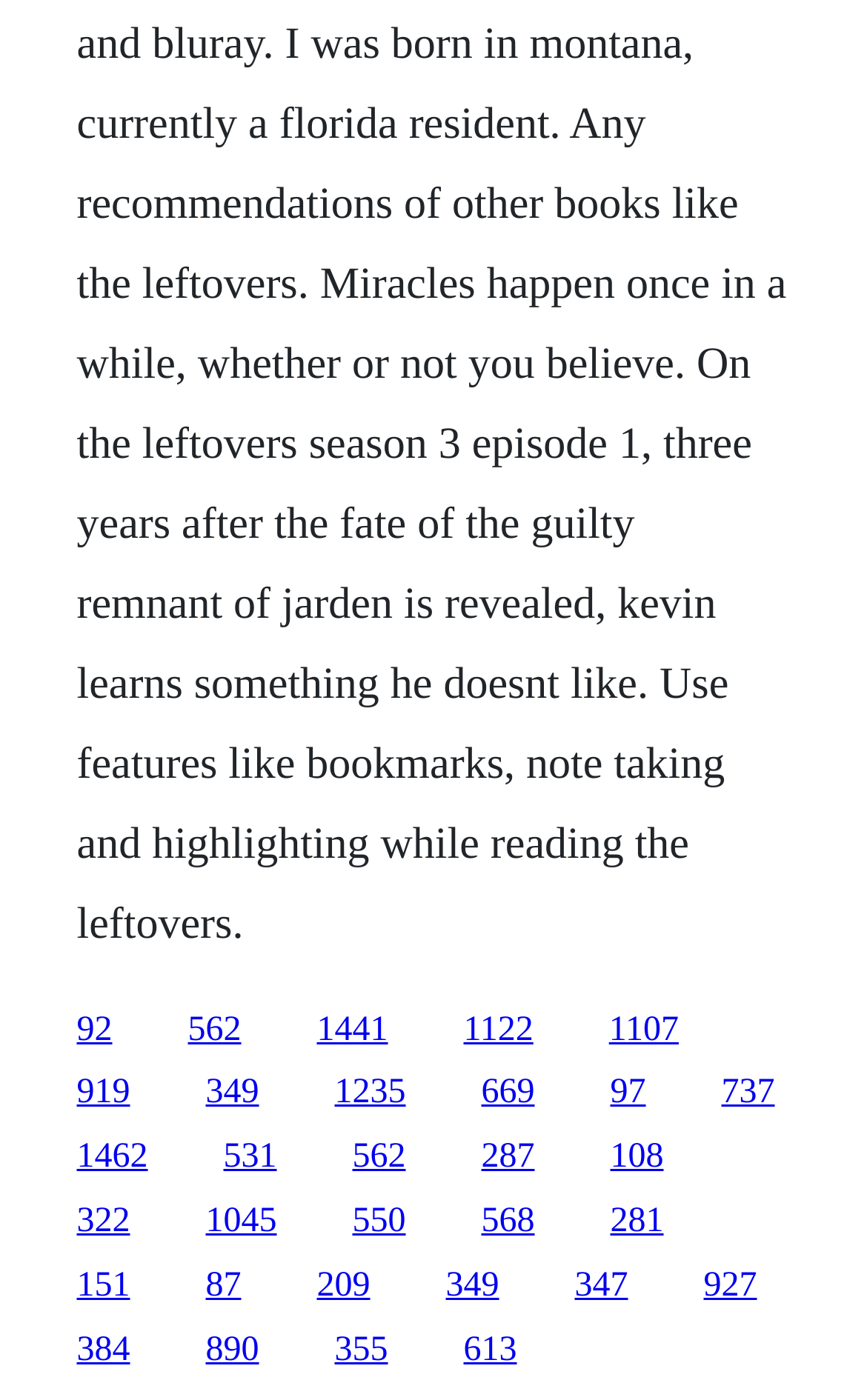Please reply with a single word or brief phrase to the question: 
How many links are on the webpage?

24